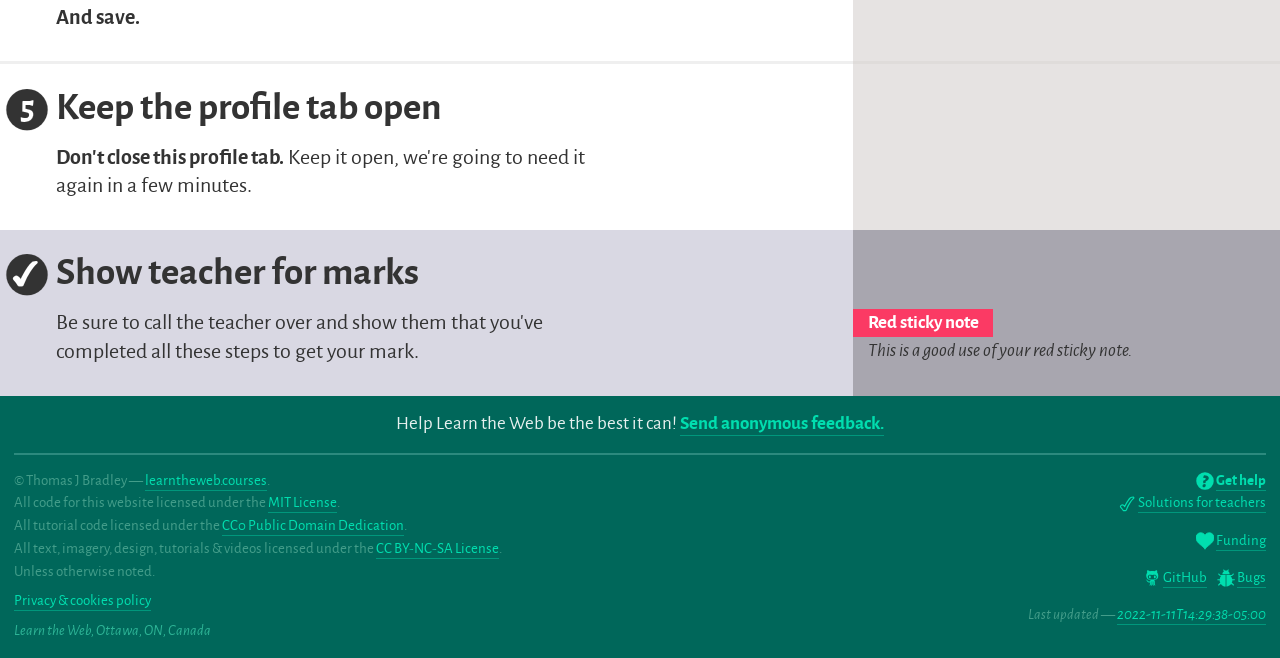Where is Learn the Web located?
Refer to the image and give a detailed answer to the question.

The location of Learn the Web is mentioned in the static text 'Learn the Web, Ottawa, ON, Canada' at the bottom of the page.